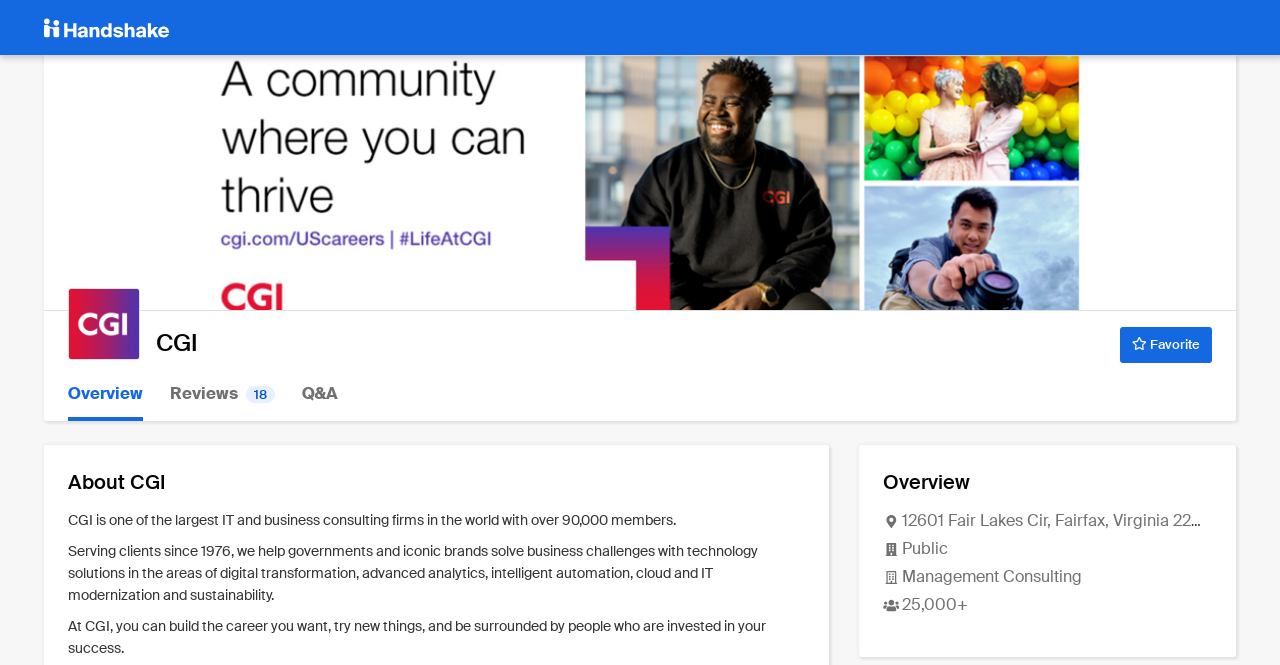What is the company's business focus?
Please provide a comprehensive and detailed answer to the question.

The company's business focus can be inferred from the static text element with the text 'we help governments and iconic brands solve business challenges with technology solutions...' under the 'About CGI' section.